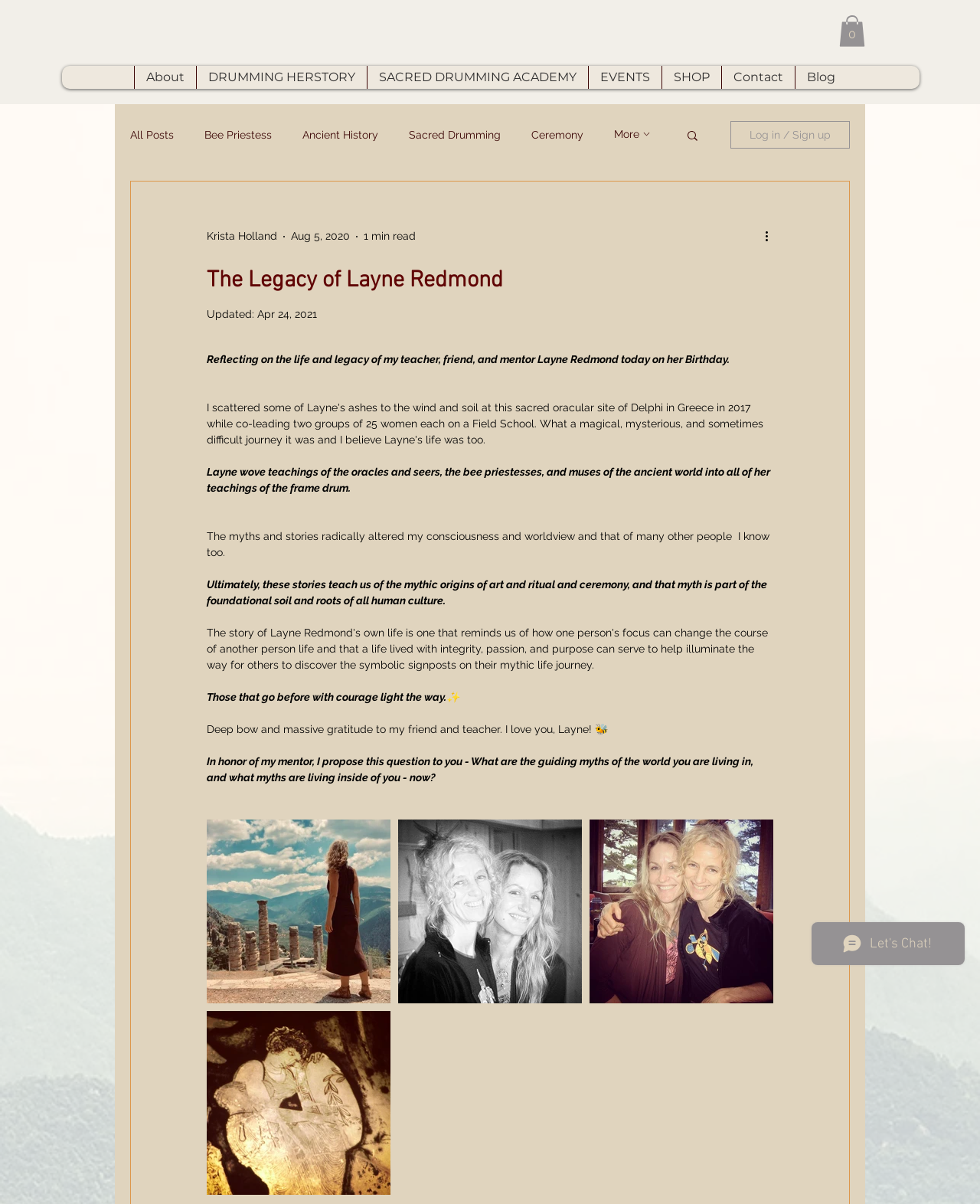What is the author's relationship to Layne Redmond? Based on the screenshot, please respond with a single word or phrase.

Teacher, friend, and mentor